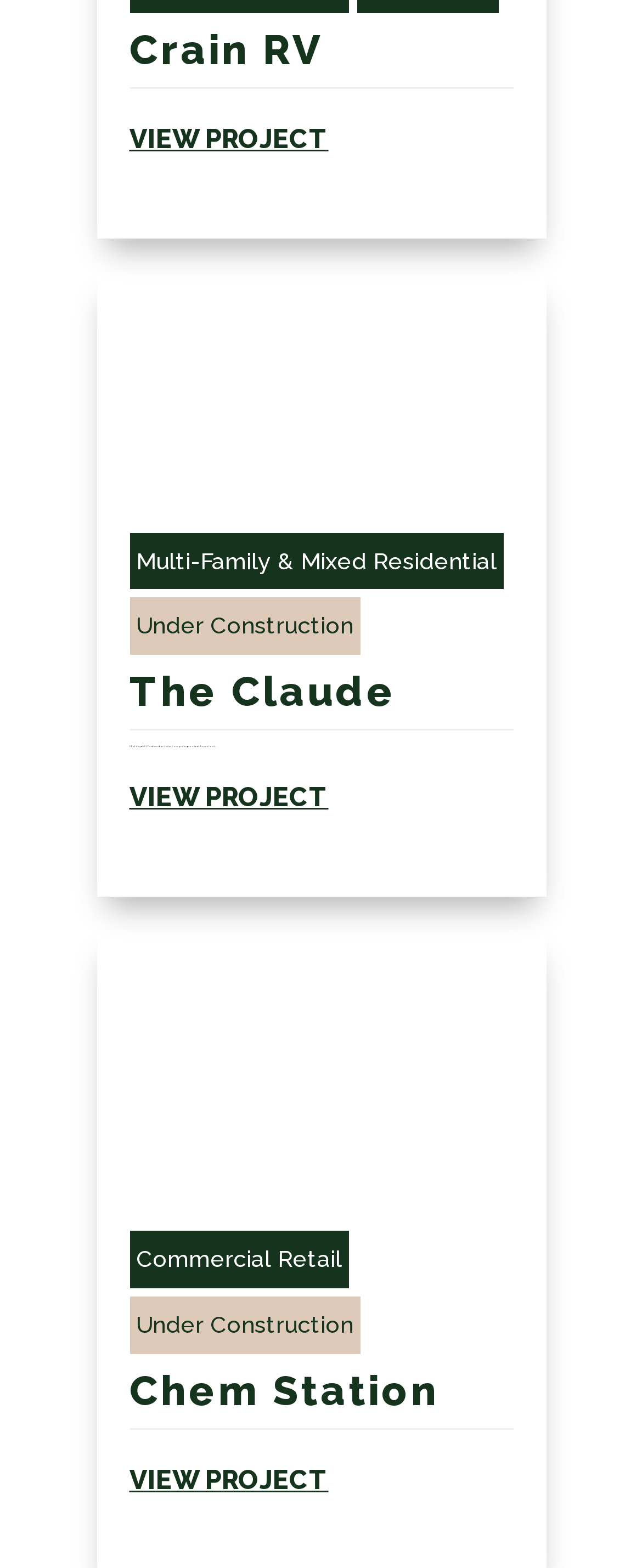Please indicate the bounding box coordinates of the element's region to be clicked to achieve the instruction: "View the project". Provide the coordinates as four float numbers between 0 and 1, i.e., [left, top, right, bottom].

[0.201, 0.075, 0.512, 0.104]